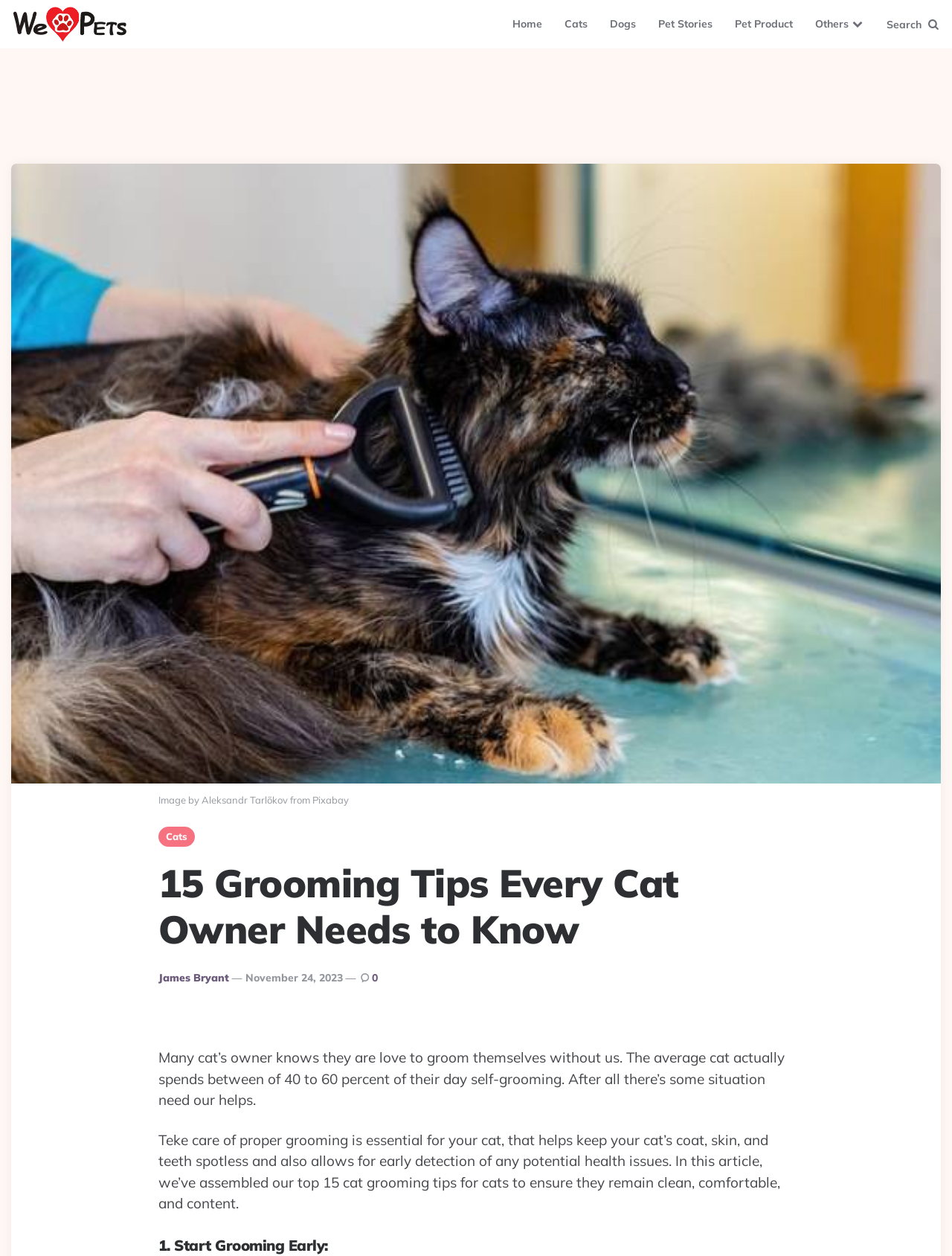Give a comprehensive overview of the webpage, including key elements.

This webpage is about cat grooming tips, with a focus on providing essential information for cat owners. At the top left corner, there is a logo of "We Love Pets" with a link to the website. Next to it, there is a navigation menu with links to "Home", "Cats", "Dogs", "Pet Stories", "Pet Product", and "Others". On the top right corner, there is a search bar with a label "Search".

Below the navigation menu, there is a large header that reads "15 Grooming Tips Every Cat Owner Needs to Know". Underneath the header, there is a byline that indicates the article was posted by "James Bryant" on "November 24, 2023". There is also a link to the author's profile and a comment count of "0".

The main content of the webpage starts with a brief introduction to the importance of cat grooming, explaining that cats spend a significant amount of time self-grooming and that proper grooming is essential for their health. The introduction is followed by a list of cat grooming tips, with the first tip being "1. Start Grooming Early:". The text is divided into paragraphs, making it easy to read and understand.

There is also an image on the page, credited to "Aleksandr Tarlõkov from Pixabay", which is likely a relevant image related to cat grooming. Overall, the webpage is well-structured and easy to navigate, with a clear focus on providing useful information to cat owners.